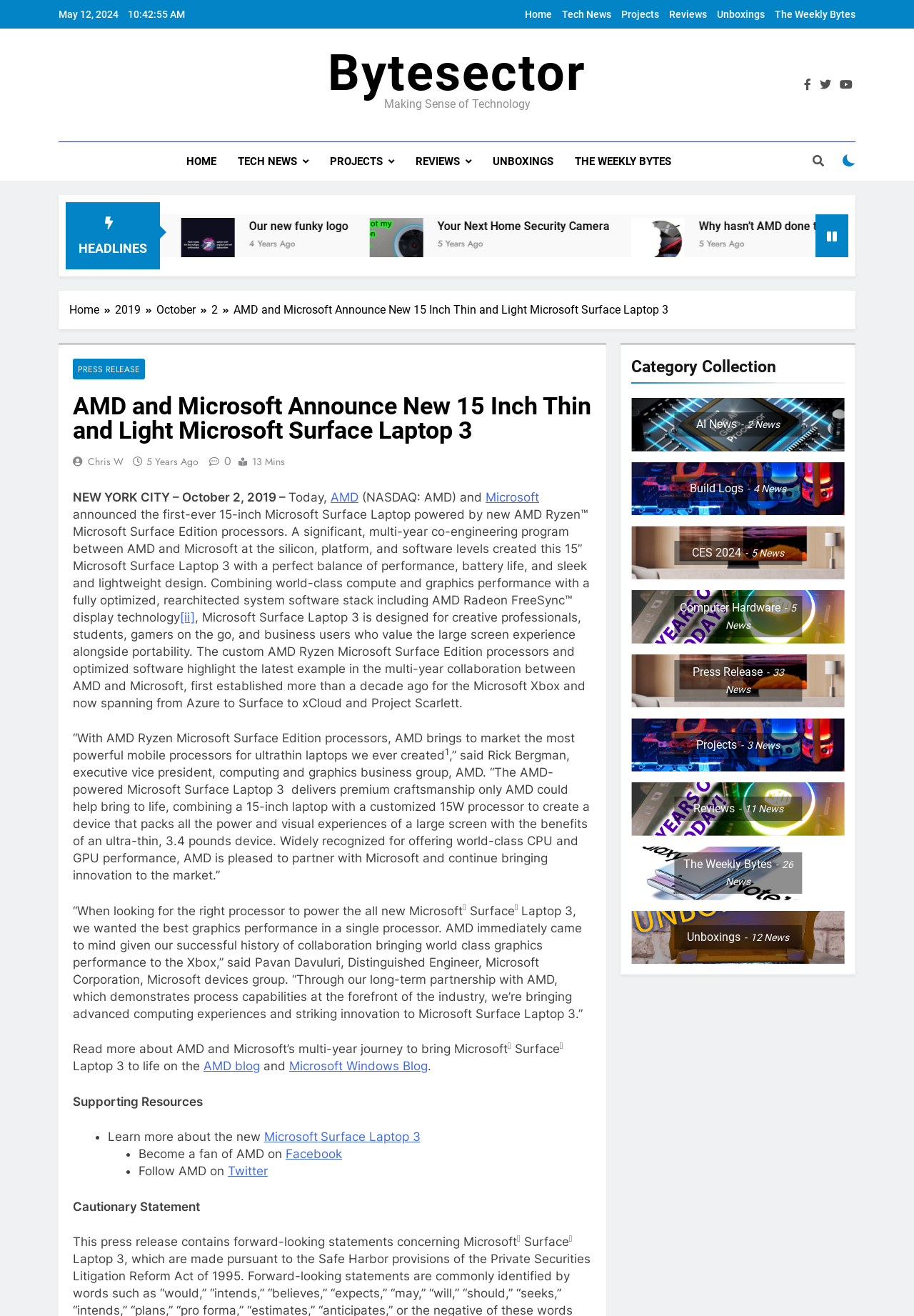Analyze the image and provide a detailed answer to the question: What is the name of the technology used in the laptop's display?

I found the name of the technology by reading the article, which mentions that the laptop features AMD Radeon FreeSync display technology.